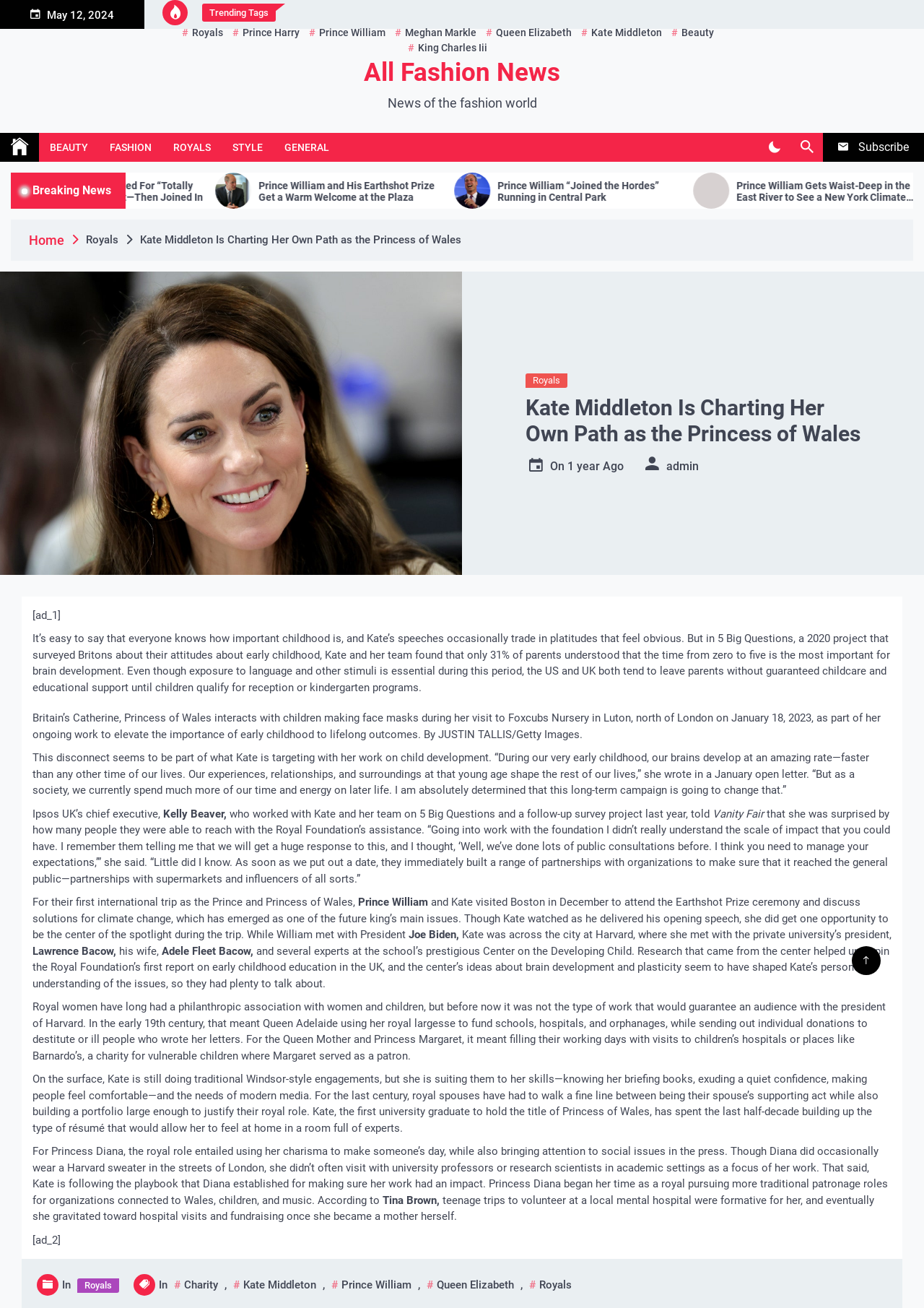Please identify the bounding box coordinates of the region to click in order to complete the task: "Search for something". The coordinates must be four float numbers between 0 and 1, specified as [left, top, right, bottom].

[0.855, 0.101, 0.891, 0.123]